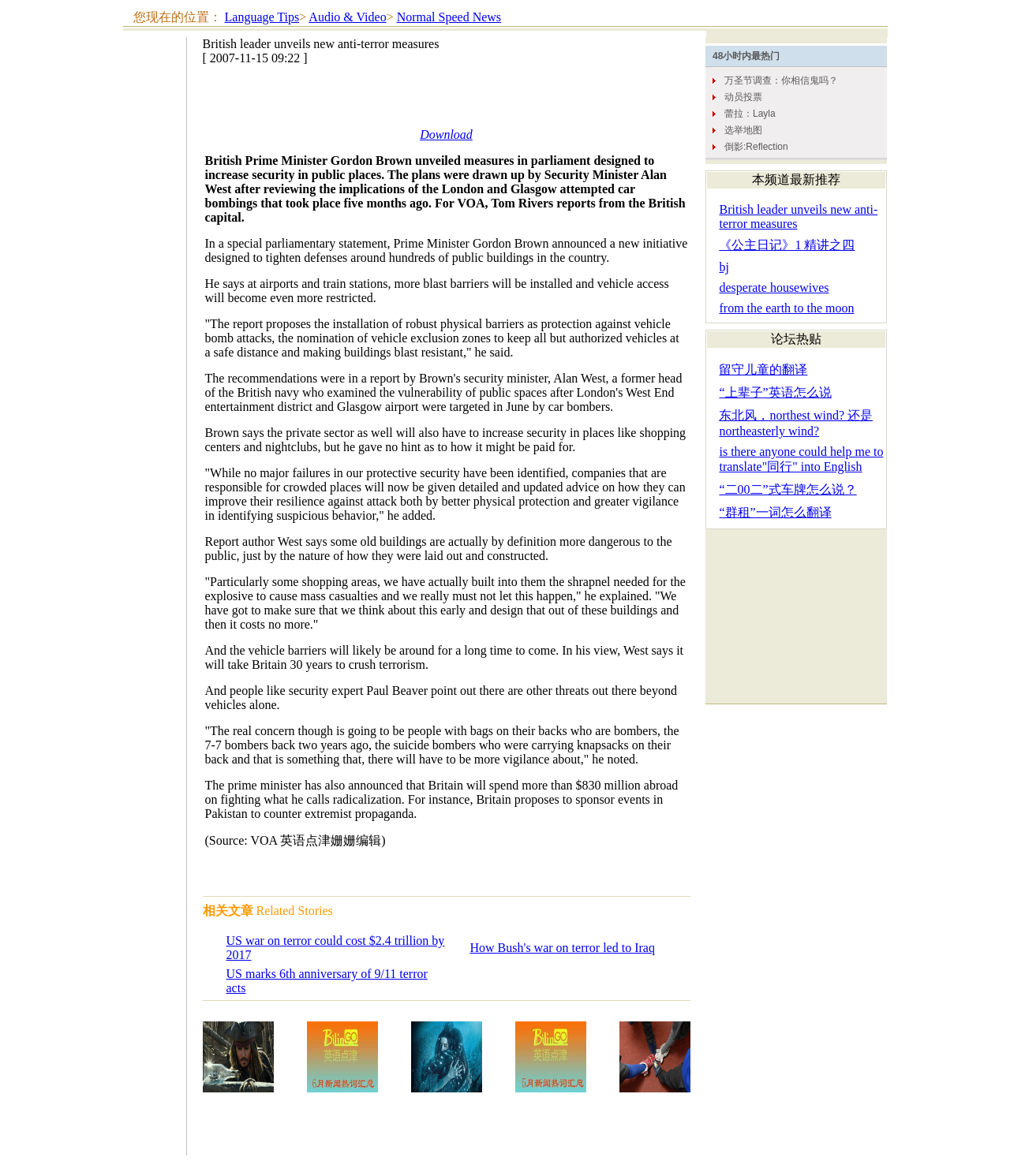How much will Britain spend on fighting radicalization?
Please provide a single word or phrase in response based on the screenshot.

$830 million